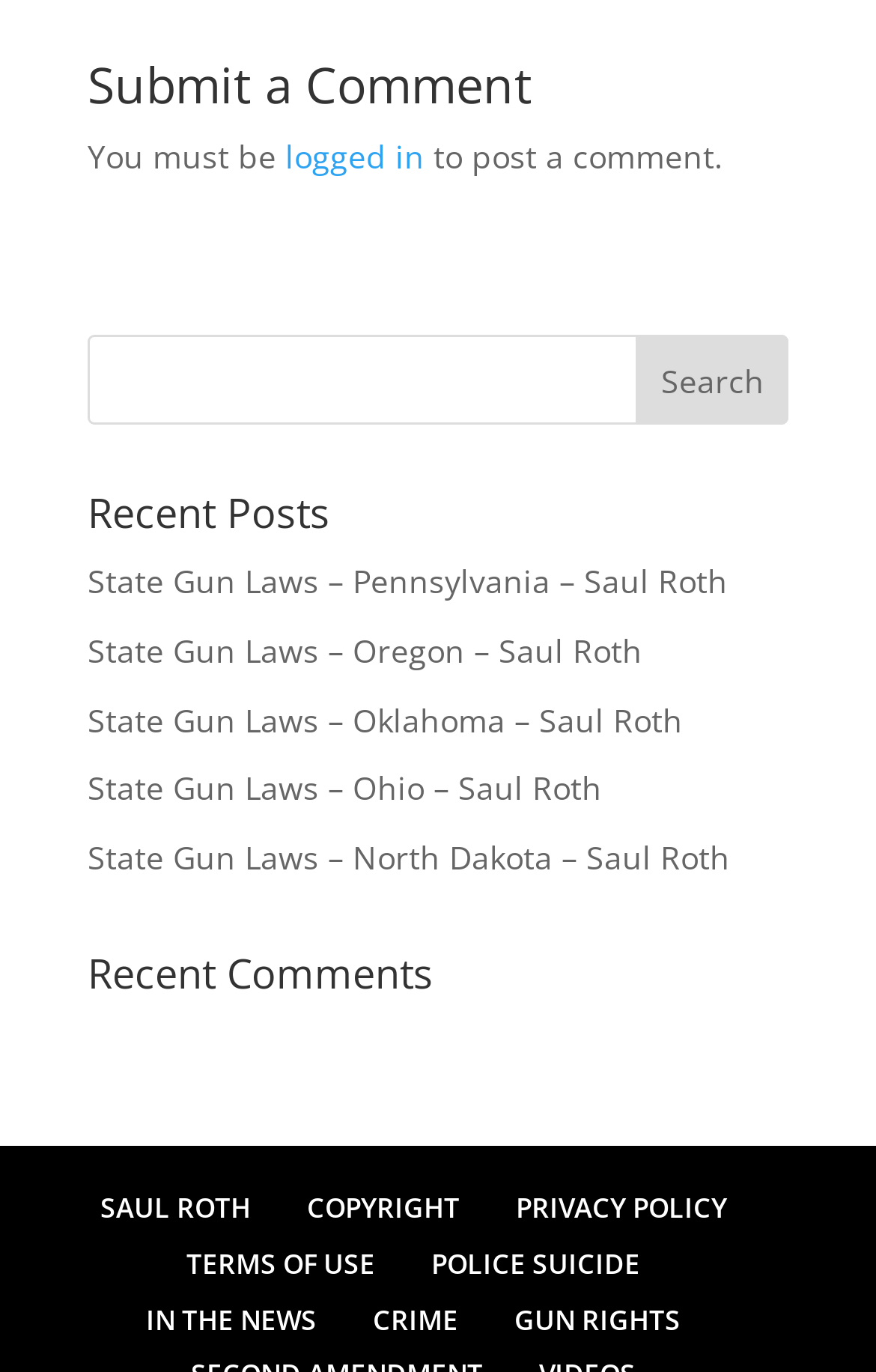Locate the UI element described by TERMS OF USE and provide its bounding box coordinates. Use the format (top-left x, top-left y, bottom-right x, bottom-right y) with all values as floating point numbers between 0 and 1.

[0.213, 0.907, 0.428, 0.935]